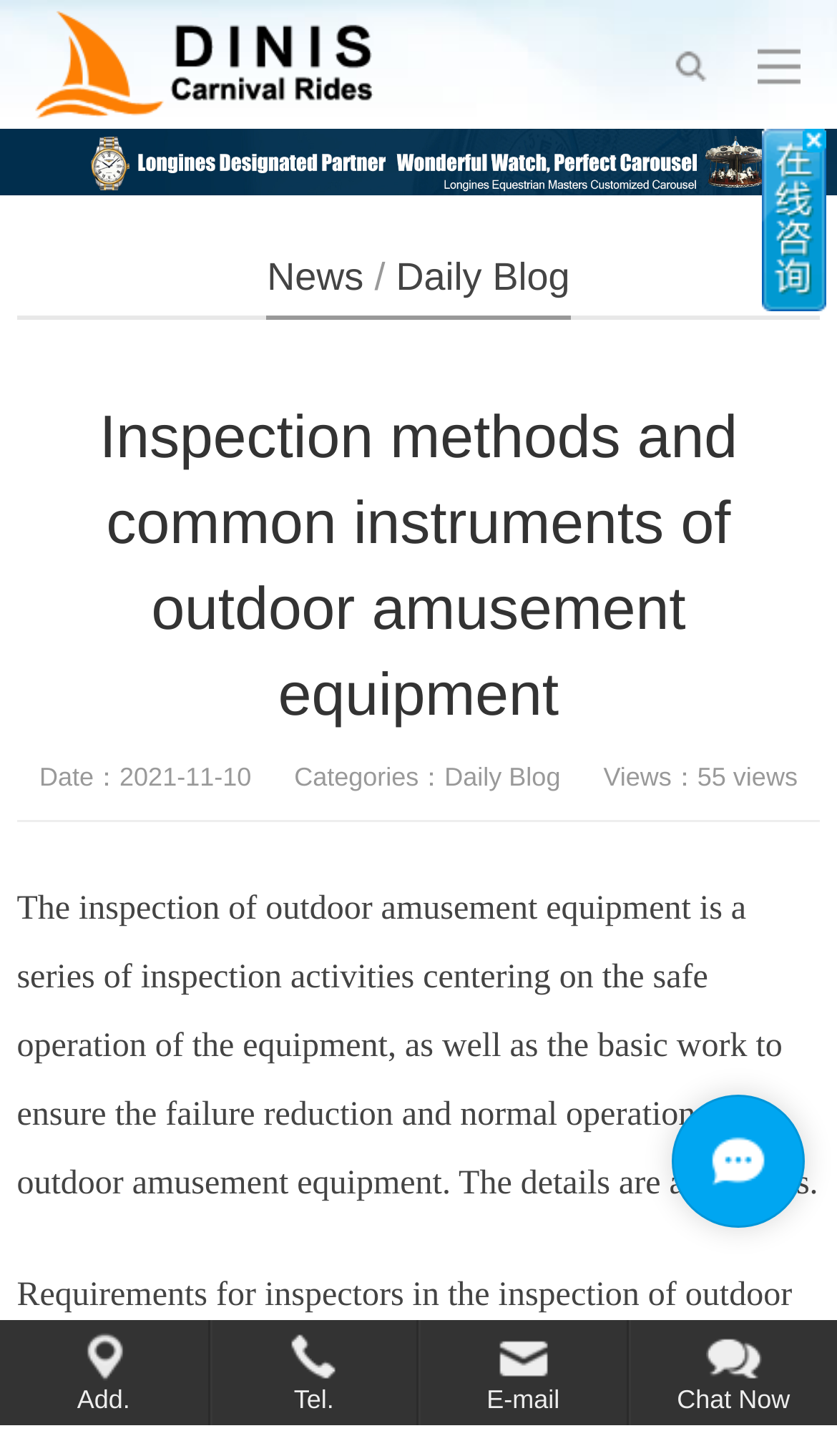How many links are there in the footer section?
Respond to the question with a well-detailed and thorough answer.

The footer section of the webpage contains four links: 'Add.', 'Tel.', 'E-mail', and 'Chat Now'. These links are located at the bottom of the webpage and are likely used for contacting the company or website.